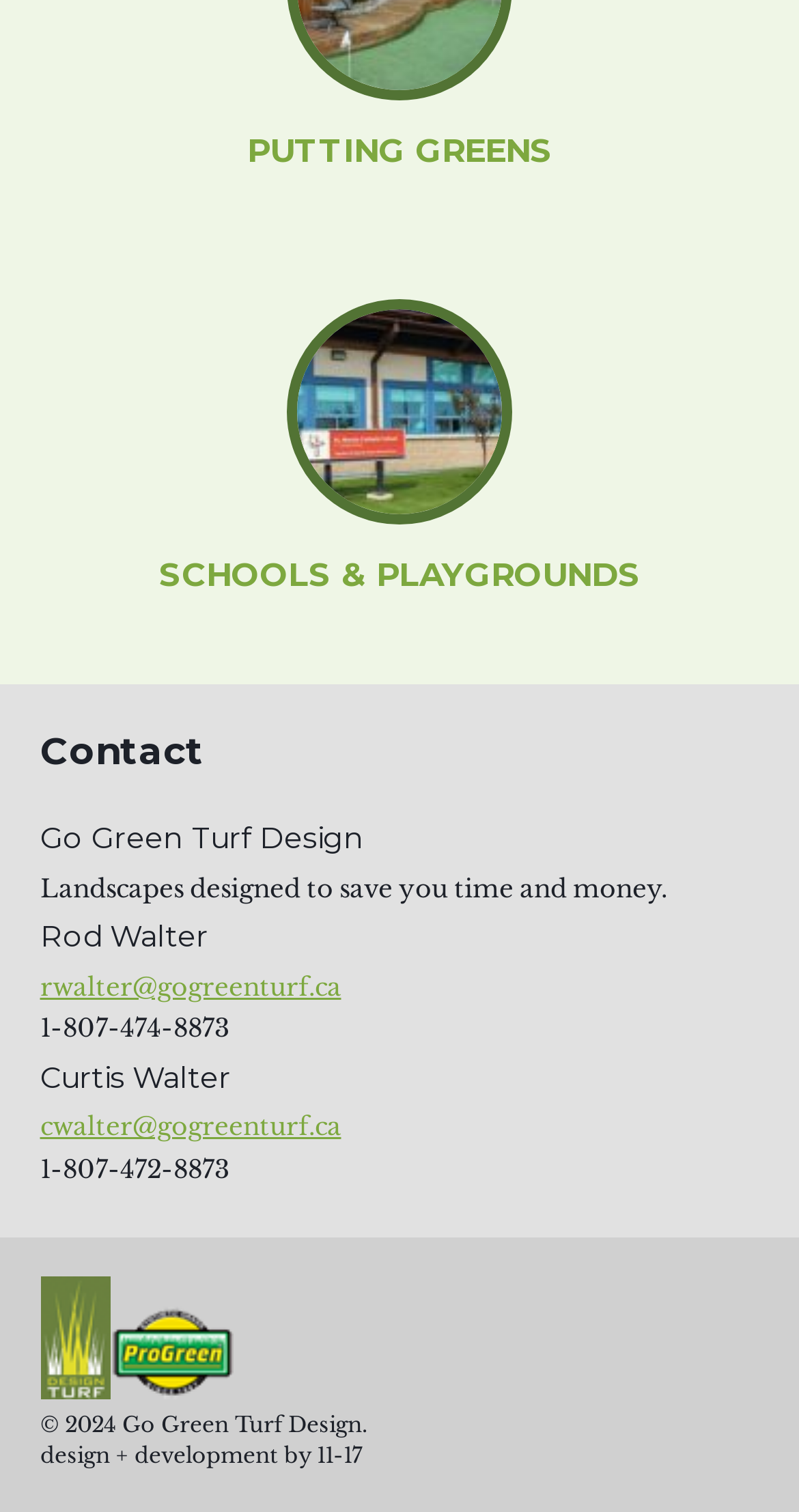How many people's contact information is listed?
We need a detailed and meticulous answer to the question.

The contact information of two people, Rod Walter and Curtis Walter, is listed on the webpage, including their email addresses and phone numbers.